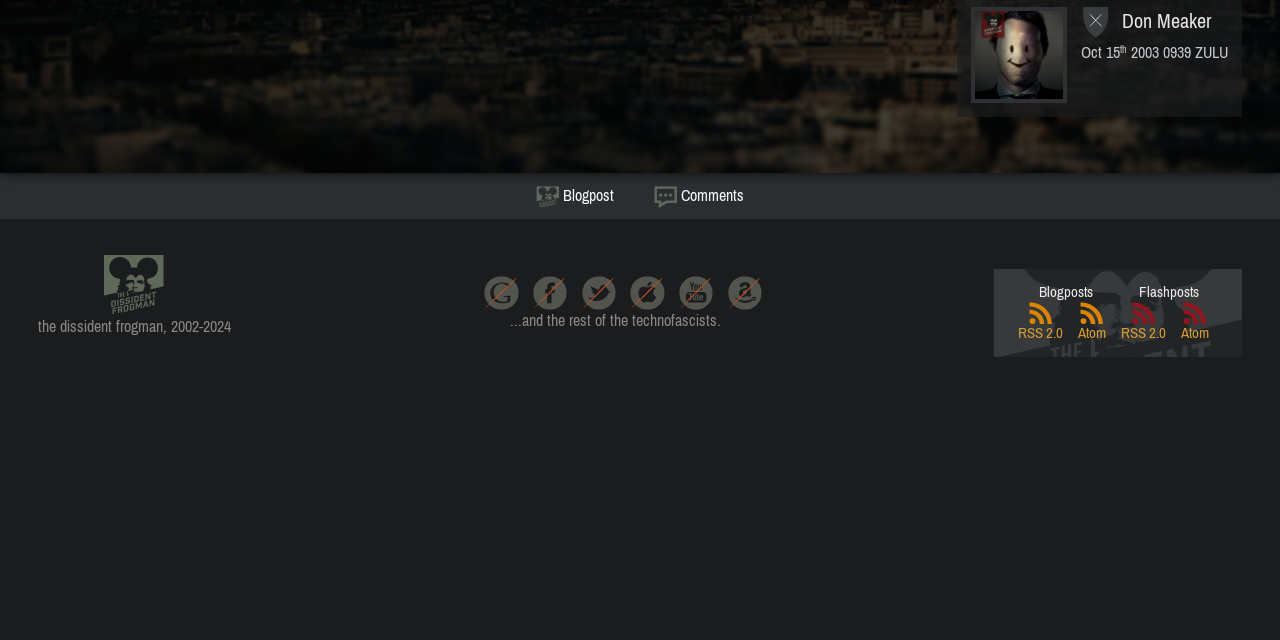Specify the bounding box coordinates (top-left x, top-left y, bottom-right x, bottom-right y) of the UI element in the screenshot that matches this description: Calista Jayne

None